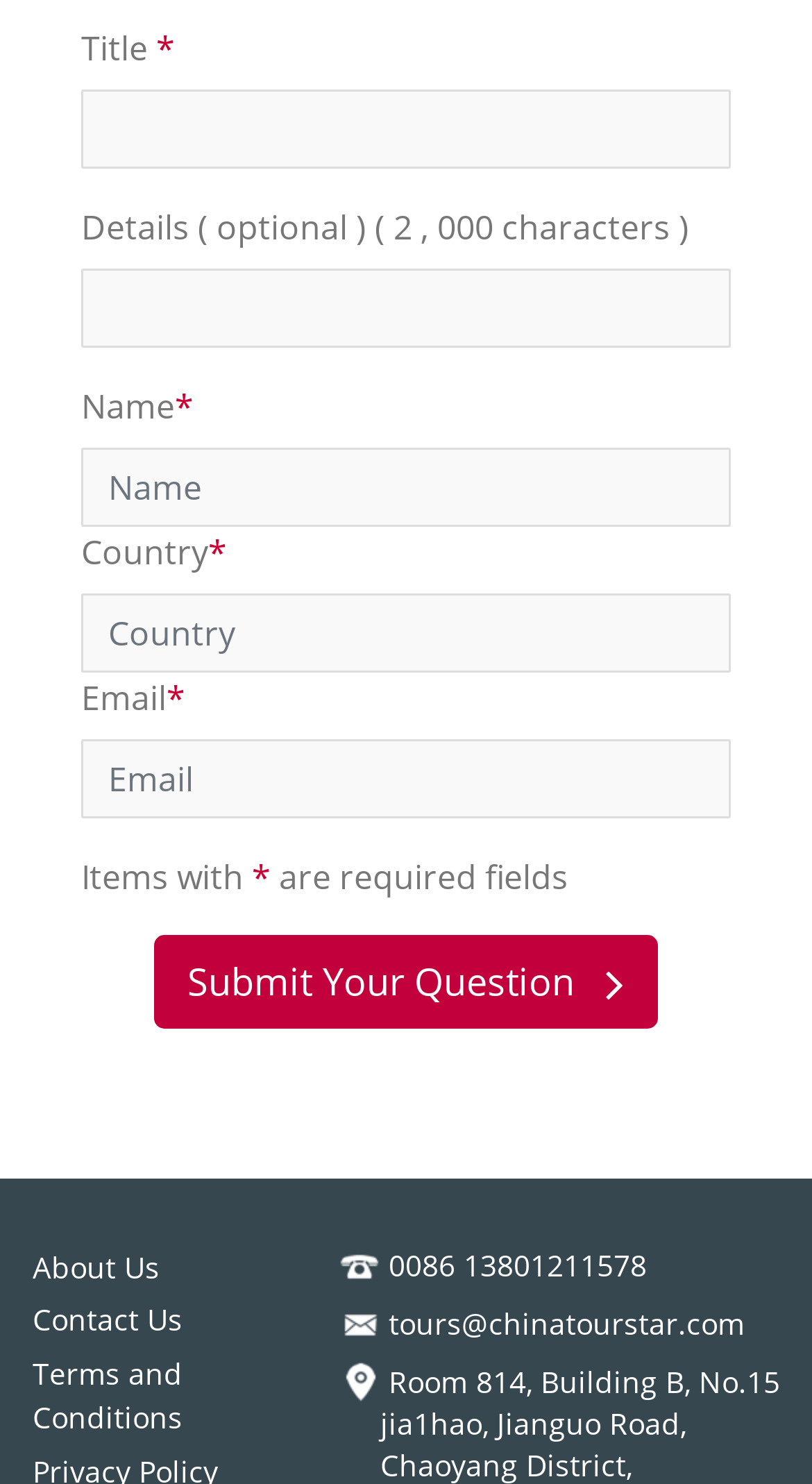What is the purpose of the form on this webpage?
Please look at the screenshot and answer using one word or phrase.

Submit a question